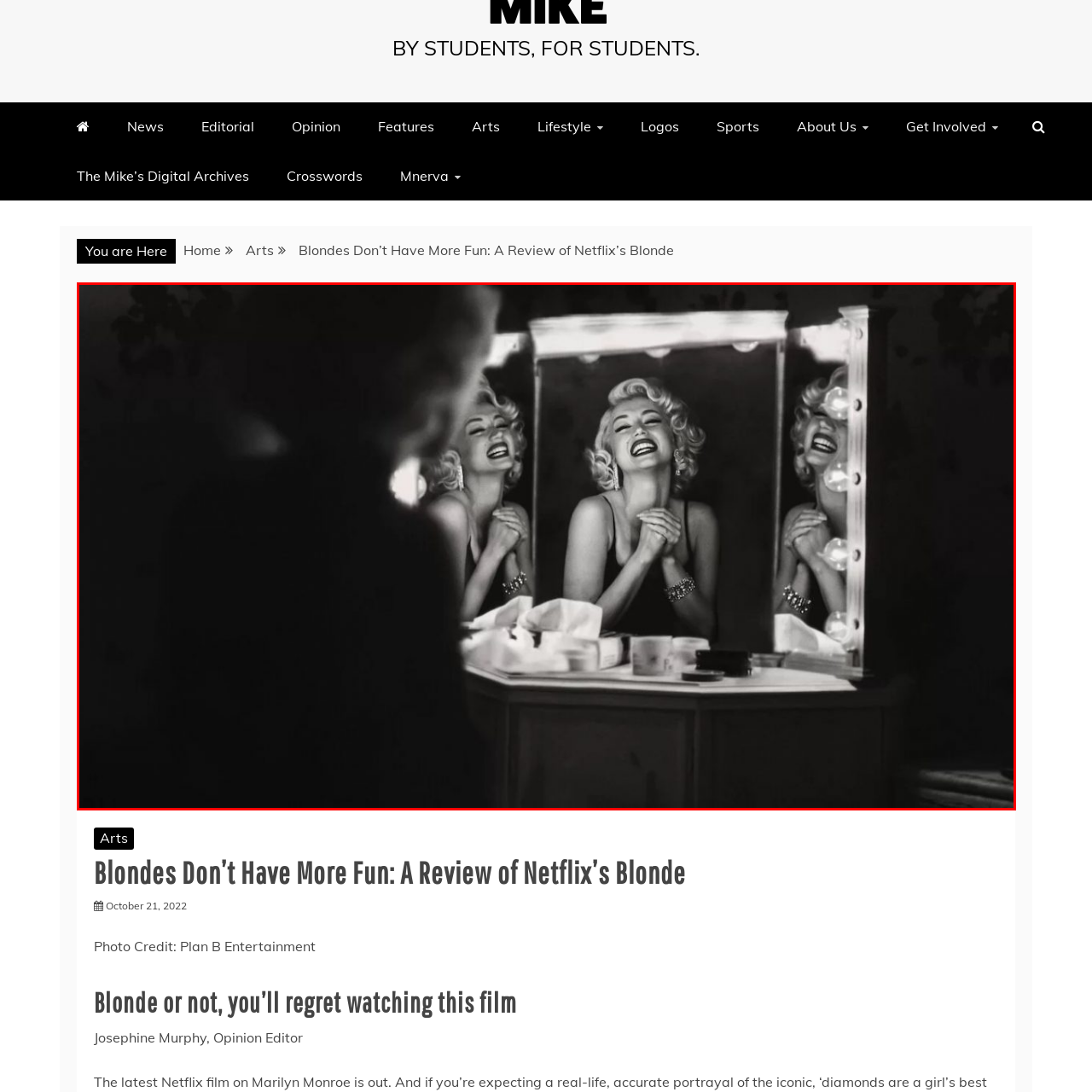Look closely at the image within the red bounding box, What is on the dressing table? Respond with a single word or short phrase.

Makeup products